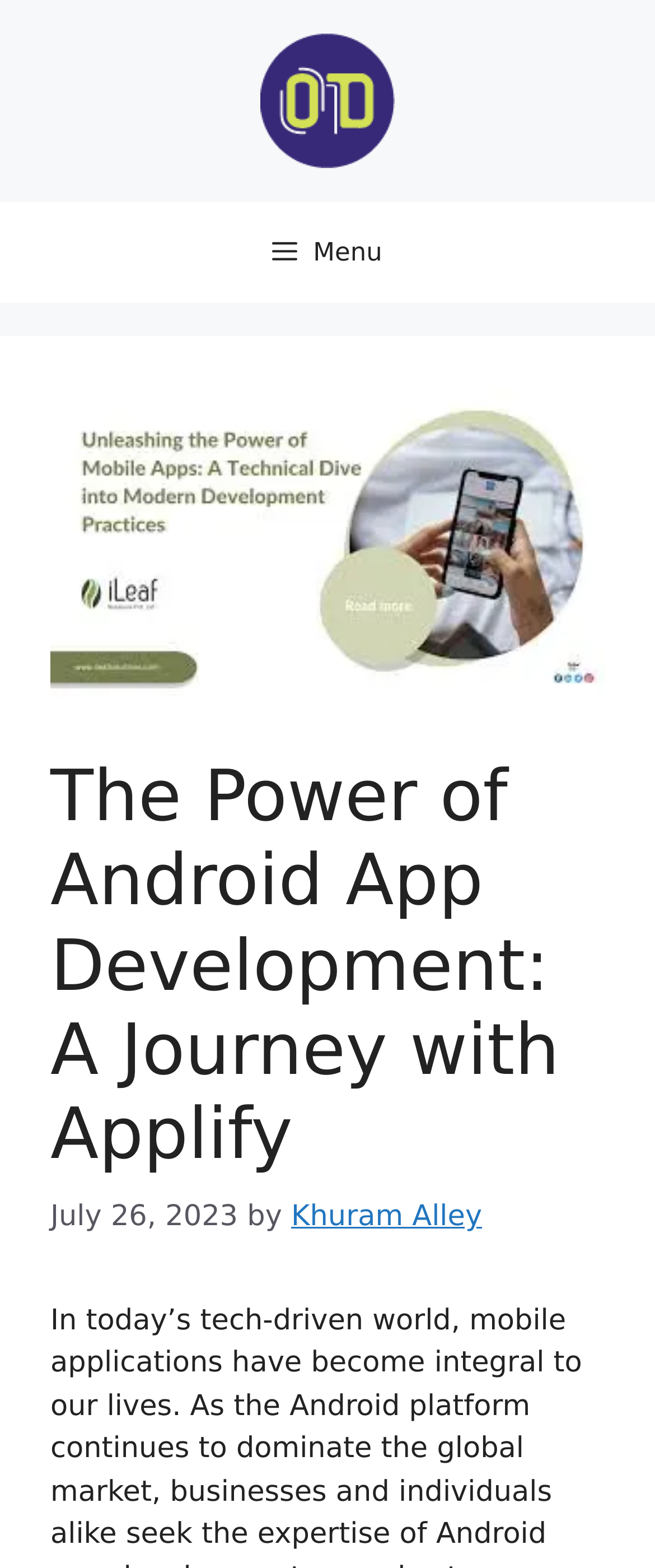Offer an in-depth caption of the entire webpage.

The webpage is about Applify, a leading Android app development agency. At the top of the page, there is a banner that spans the entire width, with a link to "Online Demand" on the right side, accompanied by an image. Below the banner, there is a primary navigation menu that also spans the entire width.

On the left side of the page, there is a menu button that can be expanded to reveal more options. To the right of the menu button, there is a header section that takes up most of the page width. This section contains a heading that reads "The Power of Android App Development: A Journey with Applify", which is the title of the page. Below the heading, there is a timestamp that indicates the page was published on July 26, 2023, followed by the author's name, "Khuram Alley", which is a clickable link.